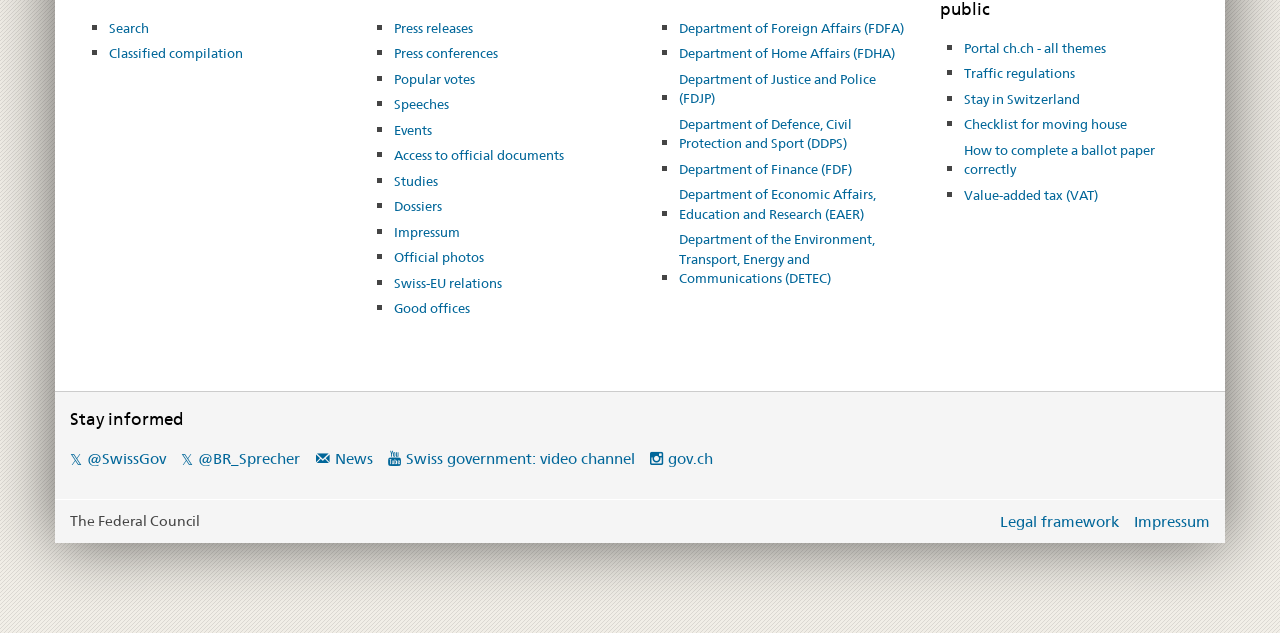What type of documents can be accessed through this webpage?
Based on the image, provide your answer in one word or phrase.

Official documents